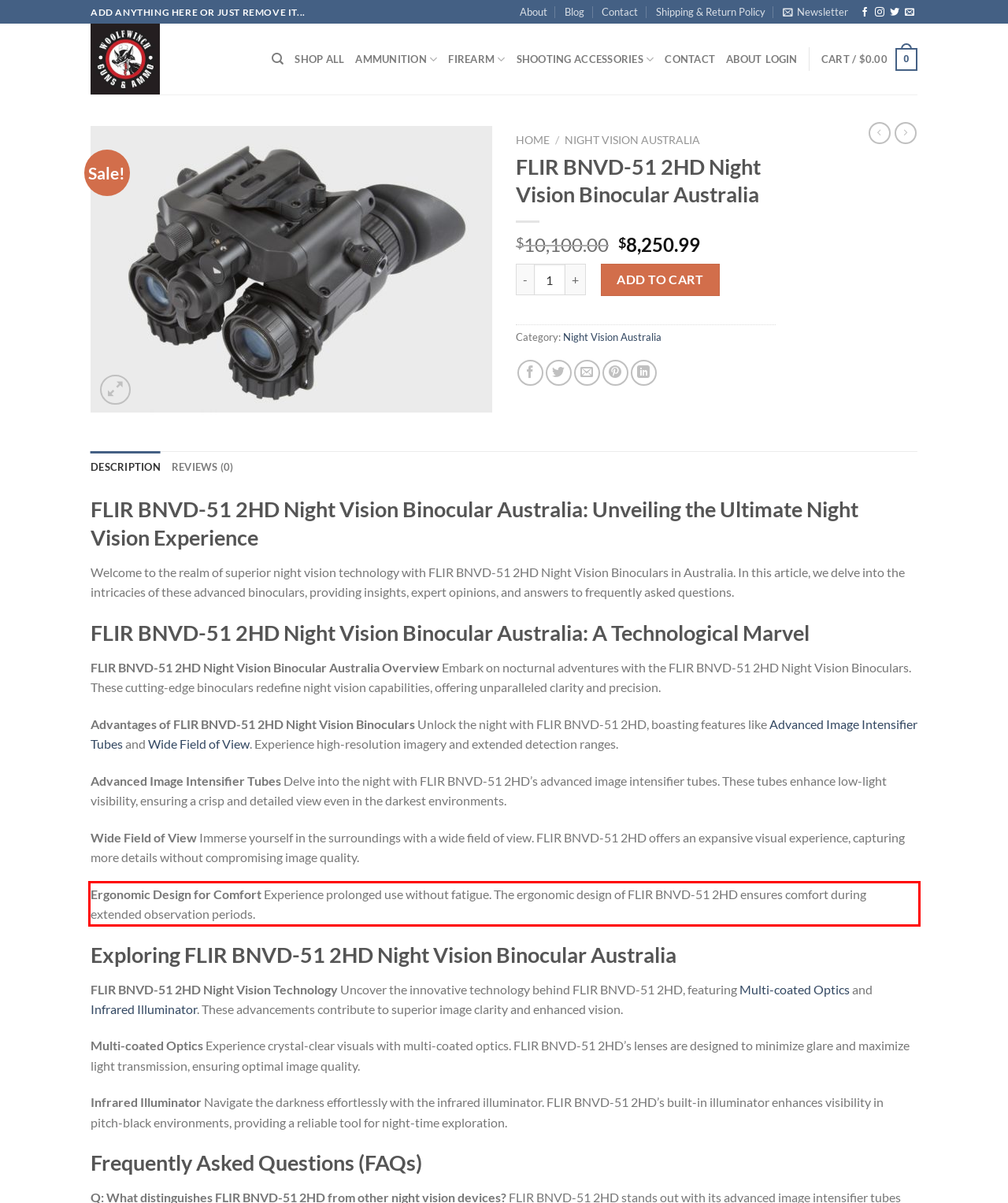Look at the webpage screenshot and recognize the text inside the red bounding box.

Ergonomic Design for Comfort Experience prolonged use without fatigue. The ergonomic design of FLIR BNVD-51 2HD ensures comfort during extended observation periods.